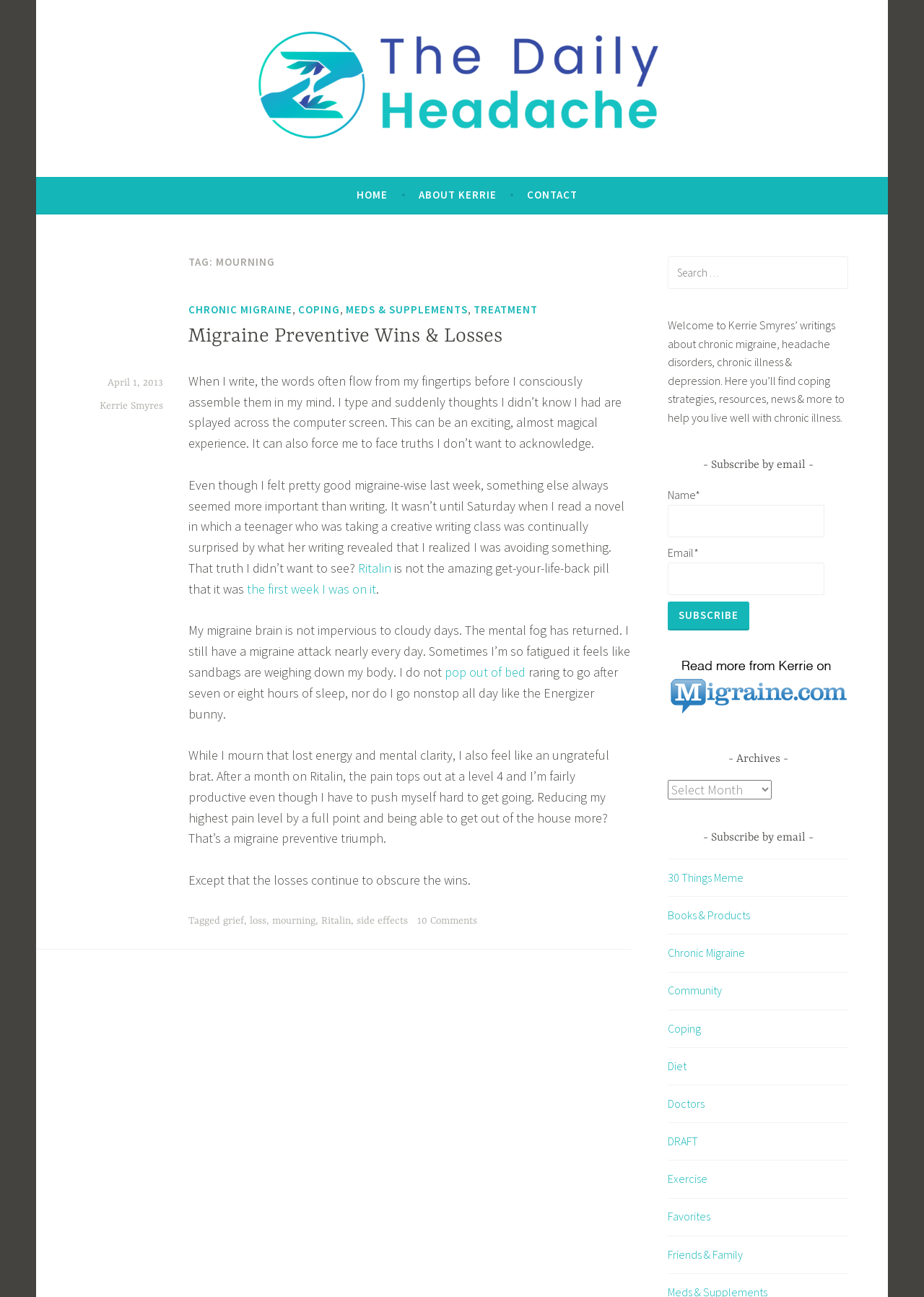Offer a thorough description of the webpage.

The webpage is a blog archive page titled "mourning Archives - The Daily Headache". At the top, there is a logo and a link to "The Daily Headache" on the left, and a navigation menu with links to "HOME", "ABOUT KERRIE", and "CONTACT" on the right.

Below the navigation menu, there is a main content area with a heading "TAG: MOURNING" at the top. The main content is divided into two columns. The left column contains a series of links to articles, including "CHRONIC MIGRAINE", "COPING", "MEDS & SUPPLEMENTS", and "TREATMENT". Below these links, there is a heading "Migraine Preventive Wins & Losses" followed by a link to the article and a brief summary.

The right column contains a search box at the top, followed by a welcome message and a brief introduction to the blog. Below the introduction, there is a subscription form with fields for name and email, and a "Subscribe" button. Further down, there are links to various categories, including "Archives", "30 Things Meme", "Books & Products", and "Chronic Migraine".

The main article content is located in the left column, below the links to articles. The article is titled "Migraine Preventive Wins & Losses" and discusses the author's experience with Ritalin as a migraine preventive medication. The article is divided into several paragraphs, with links to related topics and tags at the bottom.

At the bottom of the page, there is a footer area with links to tags, including "grief", "loss", "mourning", "Ritalin", and "side effects". There is also a link to "10 Comments" and a search box.